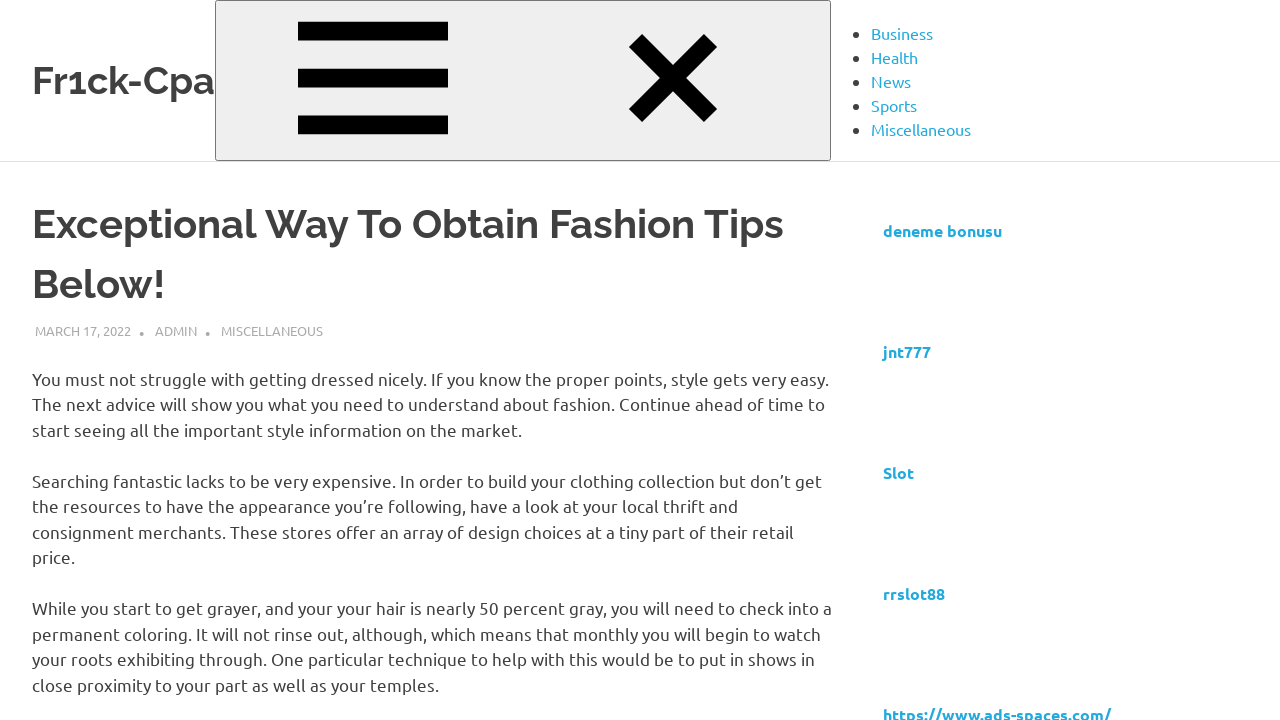Describe all the key features and sections of the webpage thoroughly.

The webpage is about fashion tips, with a focus on providing advice on how to dress nicely without breaking the bank. At the top left corner, there is a link to the website's name, "Fr1ck-Cpa". Next to it, a button labeled "Menu" is located, which expands to reveal a primary navigation menu when clicked. This menu is positioned at the top center of the page and contains links to various categories, including "Business", "Health", "News", "Sports", and "Miscellaneous".

Below the navigation menu, a large header section spans across the page, containing the title "Exceptional Way To Obtain Fashion Tips Below!" in bold font. Underneath the title, there are links to the date "MARCH 17, 2022", the author "ADMIN", and the category "MISCELLANEOUS".

The main content of the page is divided into three paragraphs of text, each providing fashion tips and advice. The first paragraph discusses the importance of knowing the right points to make fashion easy. The second paragraph suggests visiting local thrift and consignment stores to build a clothing collection on a budget. The third paragraph offers advice on how to deal with graying hair and roots showing through.

At the bottom right corner of the page, there are four links to external websites or resources, labeled "deneme bonusu", "jnt777", "Slot", and "rrslot88". These links appear to be unrelated to the main content of the page, which focuses on fashion tips and advice.